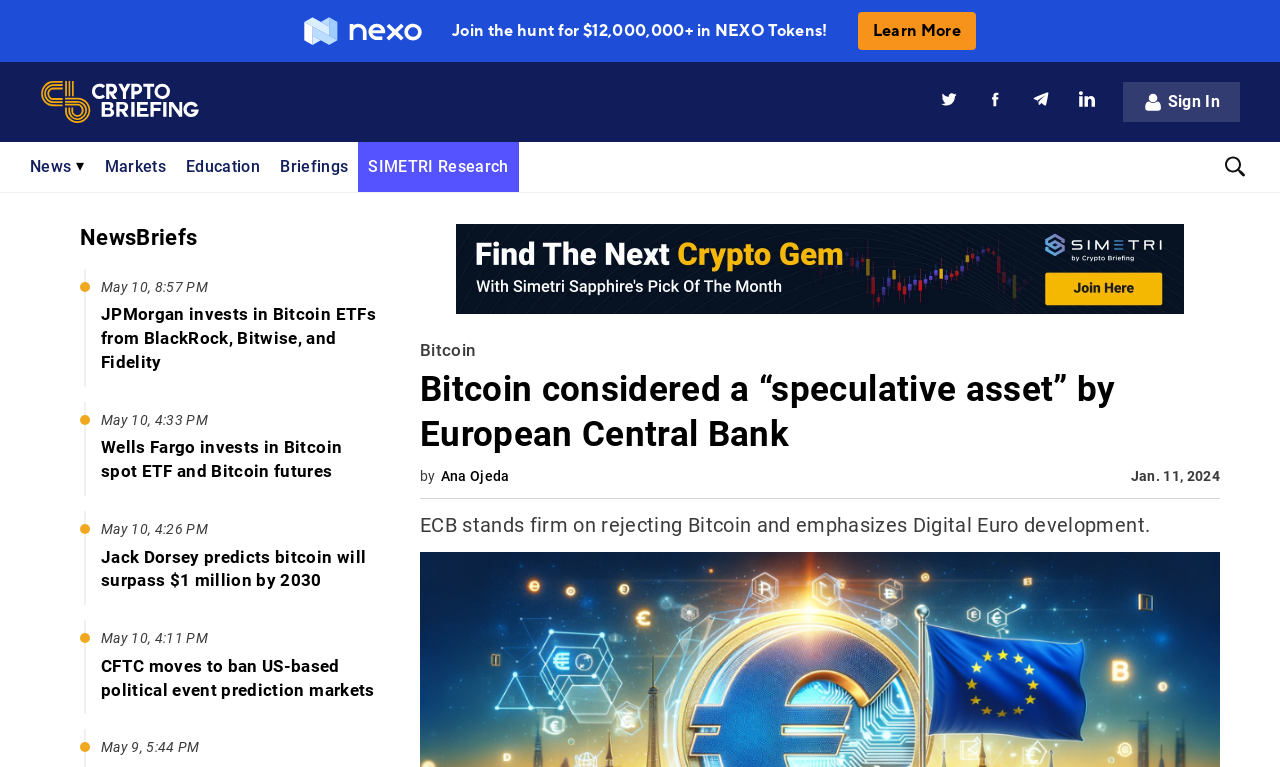Based on the element description: "SIMETRI Research", identify the UI element and provide its bounding box coordinates. Use four float numbers between 0 and 1, [left, top, right, bottom].

[0.288, 0.185, 0.397, 0.25]